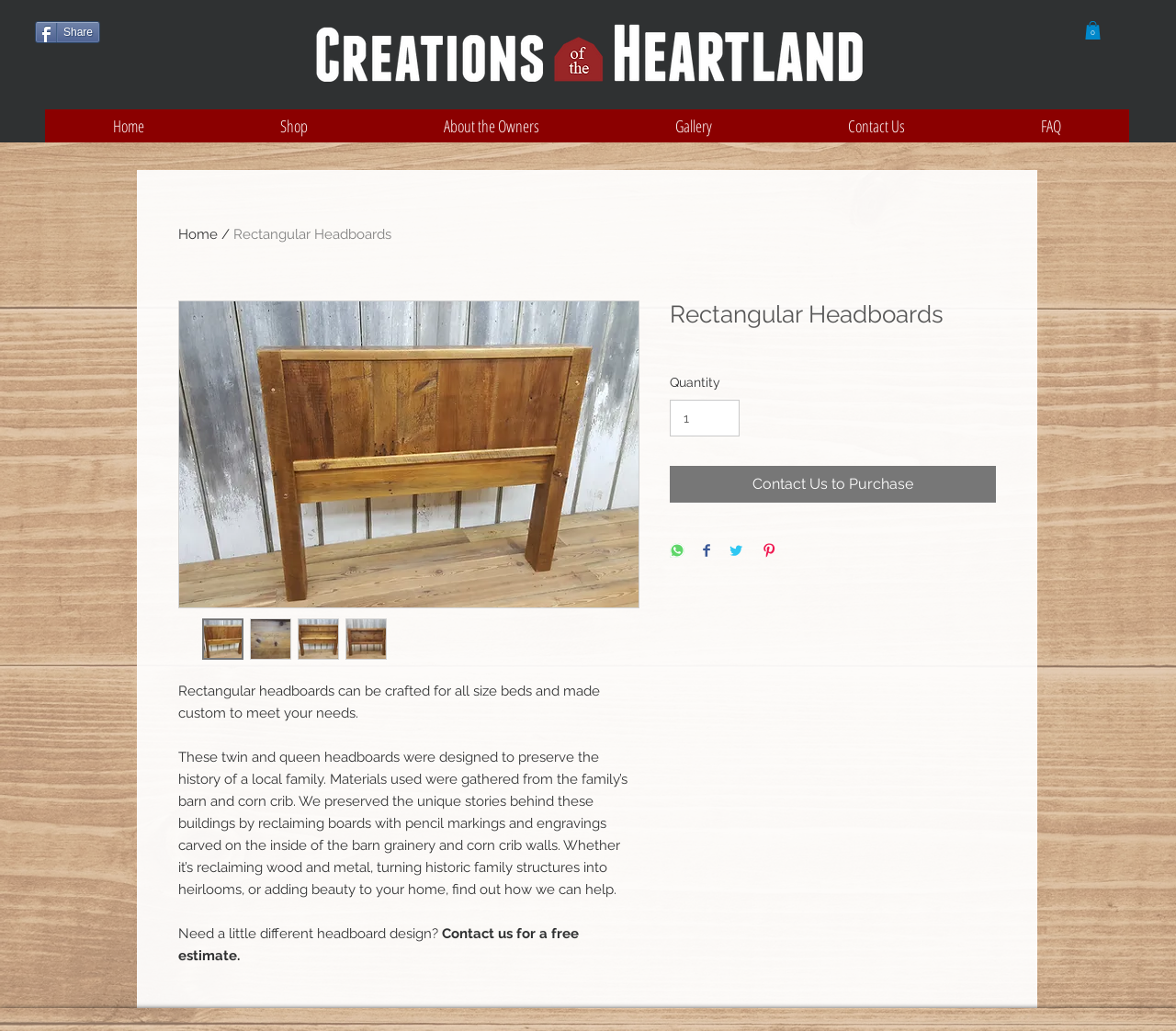Use a single word or phrase to answer this question: 
What is the purpose of the 'Contact Us' button?

To get a free estimate